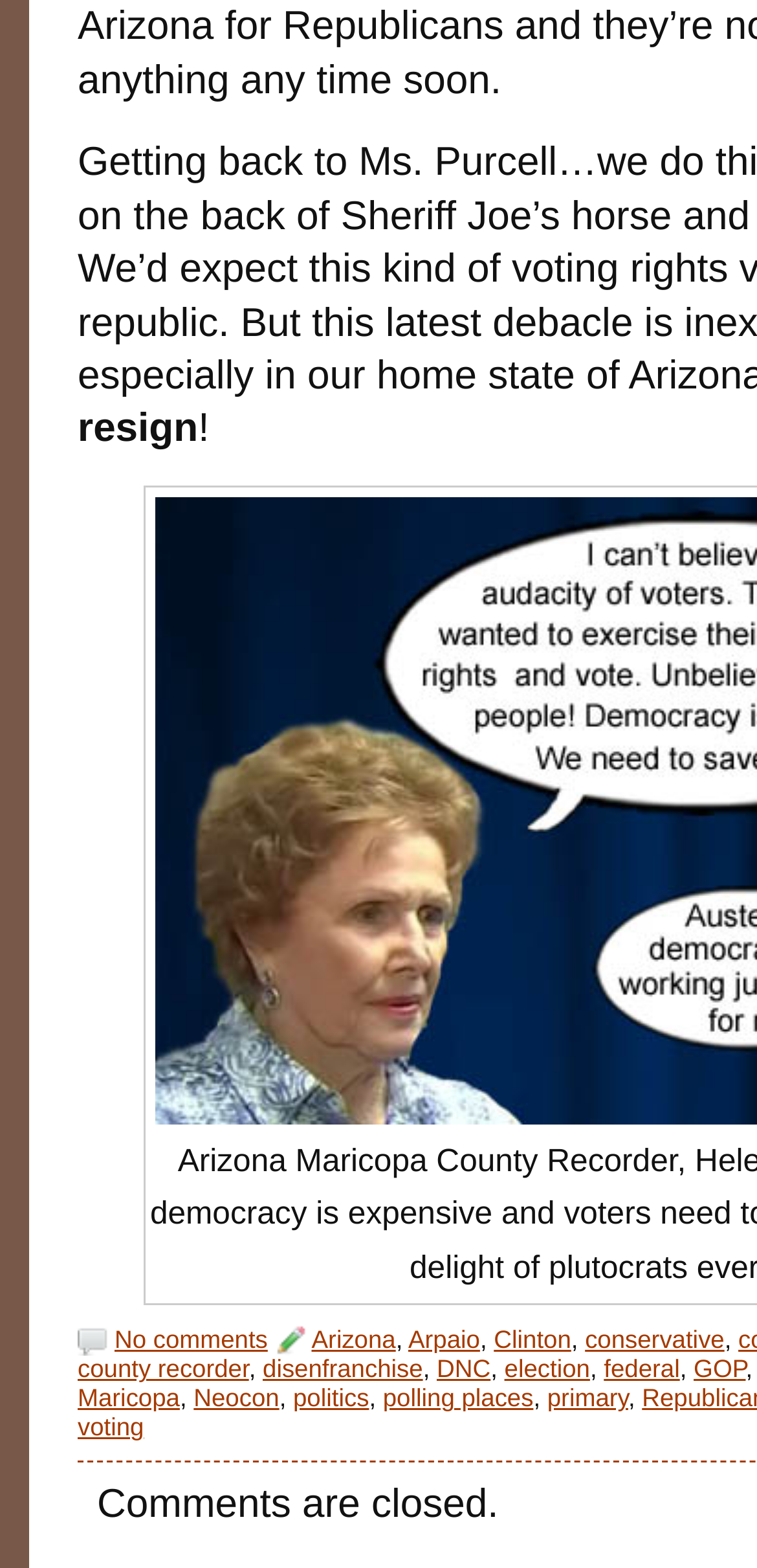Answer the following inquiry with a single word or phrase:
What is the first link after 'No comments'?

Arizona